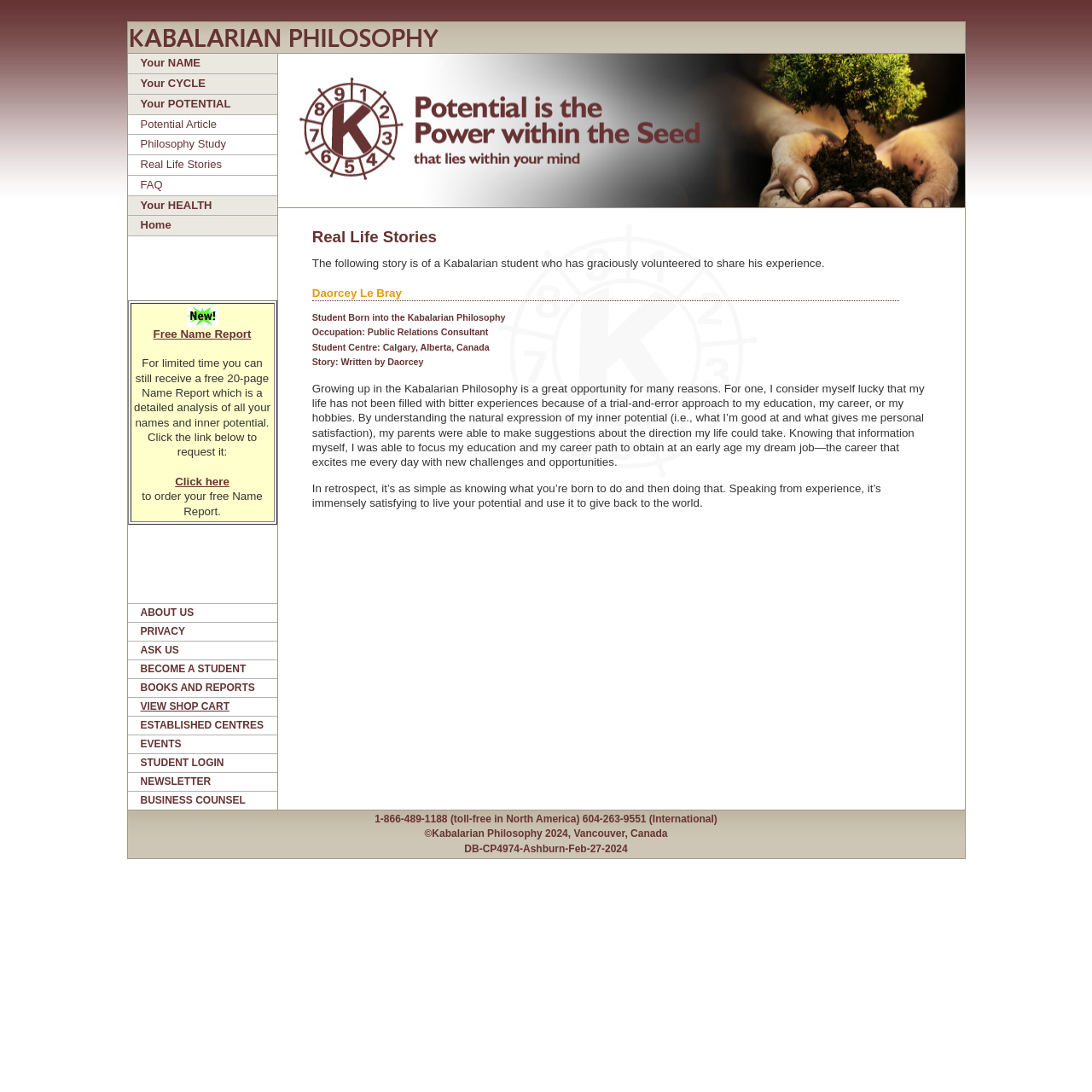Identify and provide the main heading of the webpage.

Real Life Stories